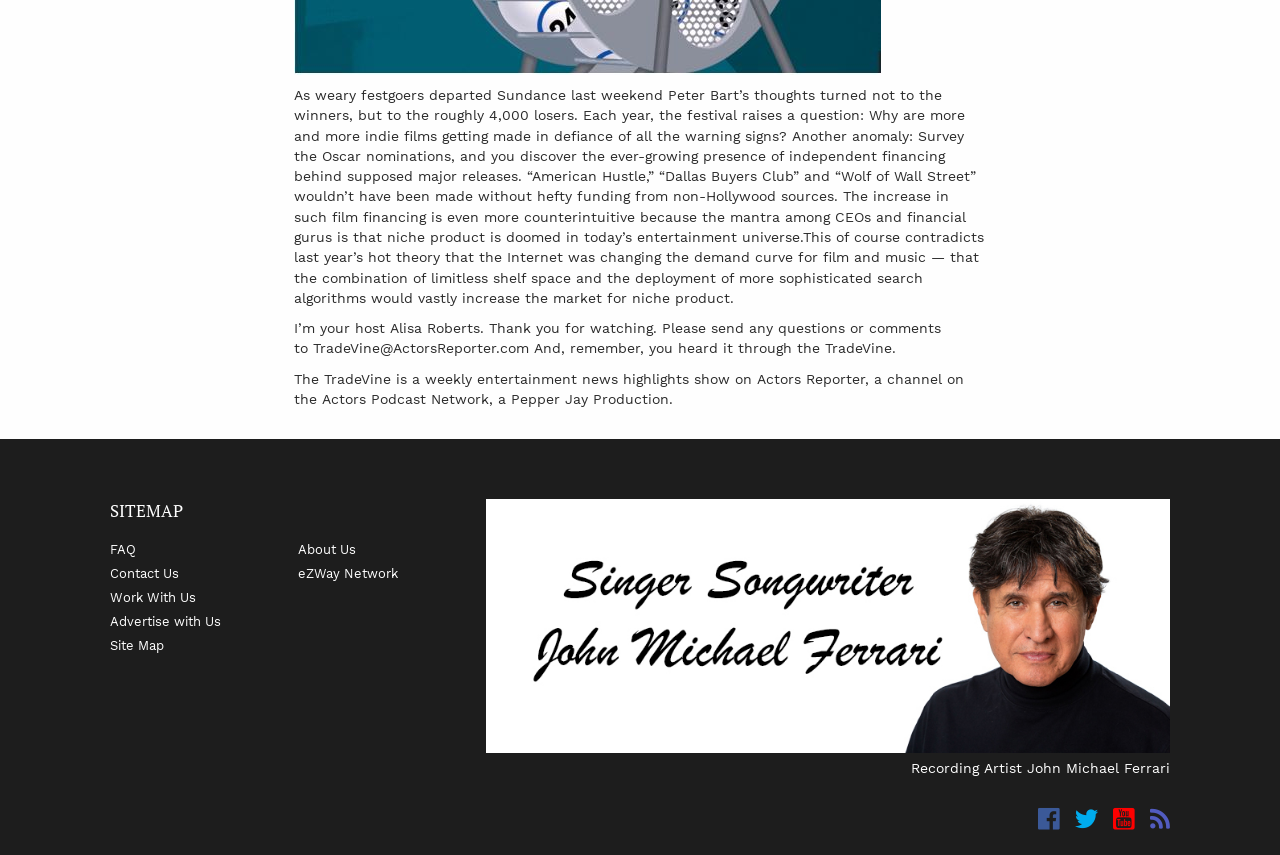Could you highlight the region that needs to be clicked to execute the instruction: "Click on Contact Us"?

[0.086, 0.652, 0.202, 0.679]